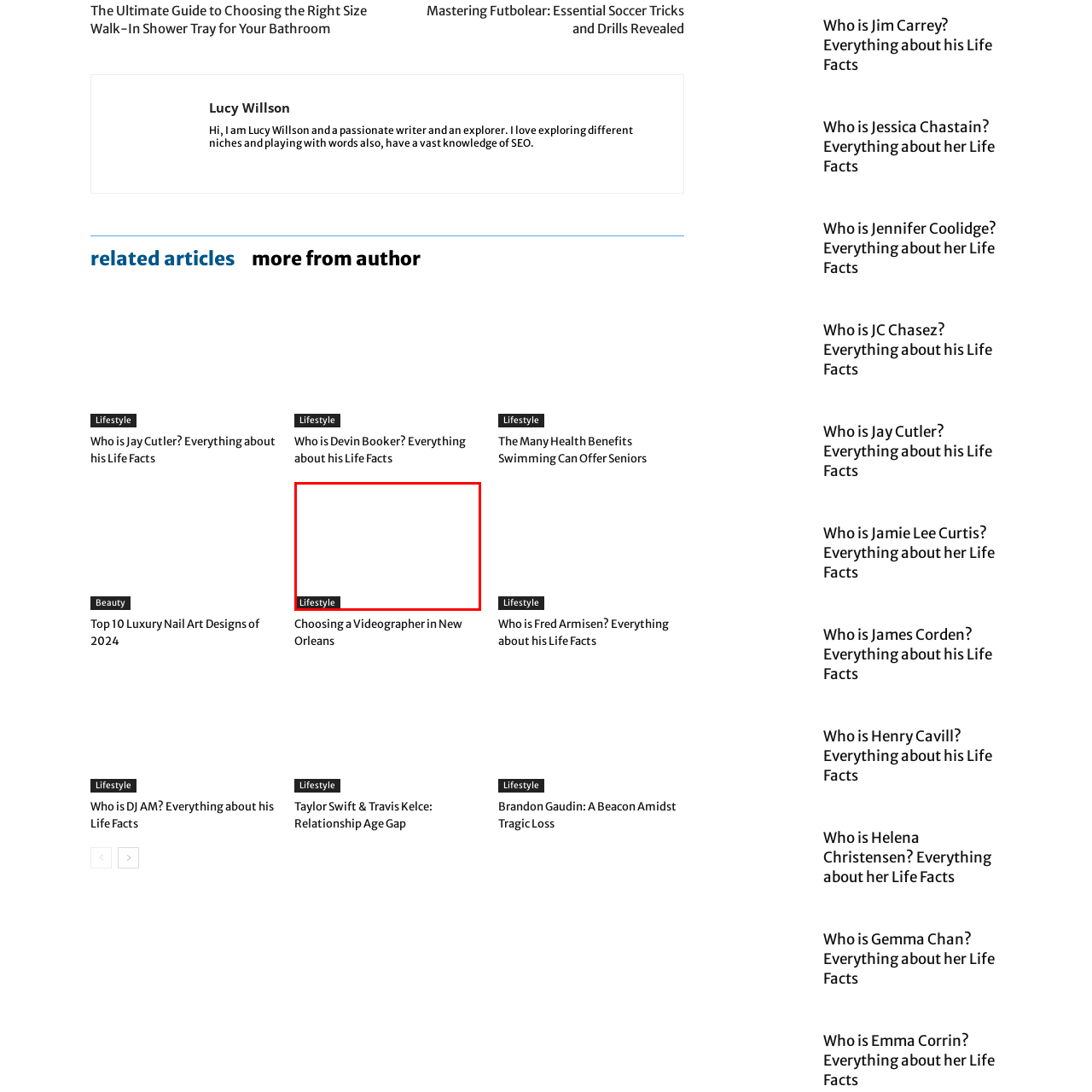Give a detailed account of the visual elements present in the image highlighted by the red border.

The image showcases a vibrant and engaging visual related to a lifestyle theme. Positioned prominently, it serves as a visual gateway to content exploring various lifestyle topics. Accompanying text within the theme includes links to informative articles such as "Who is Devin Booker? Everything about his Life Facts" and "Choosing a Videographer in New Orleans," indicating a focus on both personal profiles and practical advice. Beneath this image, a sleek "Lifestyle" banner suggests a broader exploration of lifestyle-related narratives and trends. The overall design aims to attract readers seeking insights into modern living, personalities, and creative documentation.